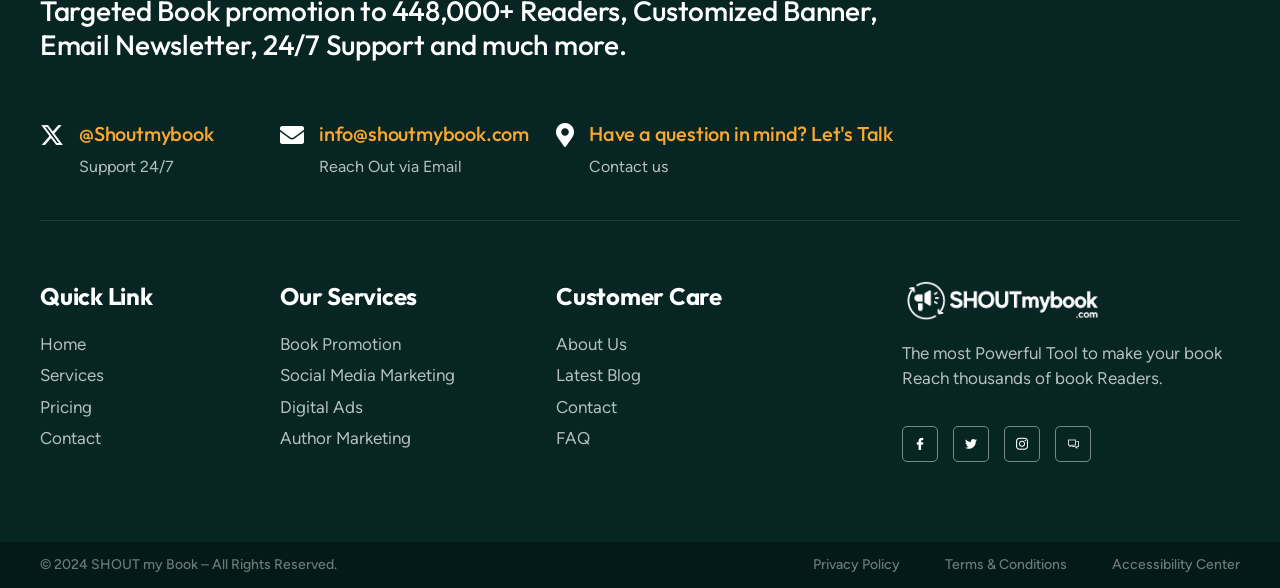Predict the bounding box coordinates of the area that should be clicked to accomplish the following instruction: "Follow on Facebook". The bounding box coordinates should consist of four float numbers between 0 and 1, i.e., [left, top, right, bottom].

[0.705, 0.725, 0.733, 0.786]